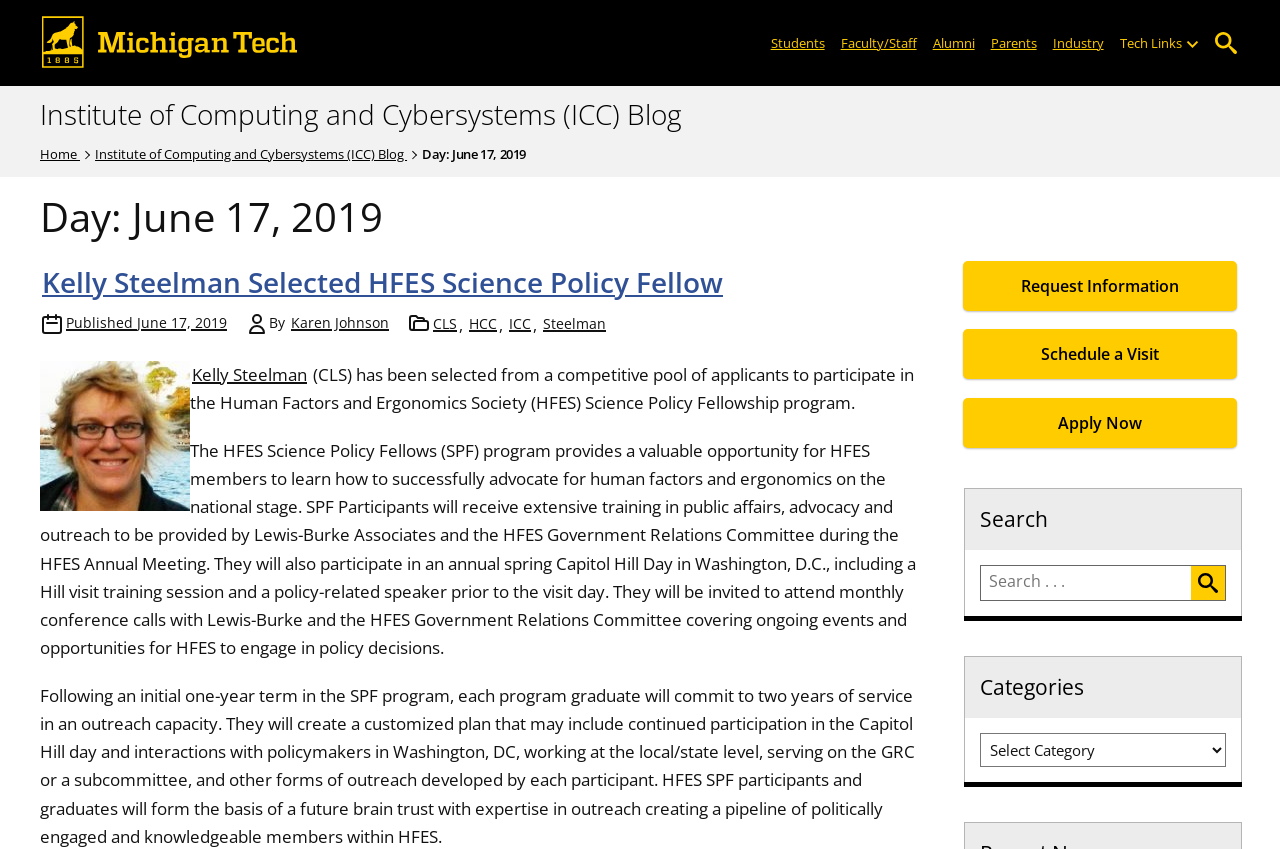Use a single word or phrase to answer this question: 
Who is the author of the blog post?

Karen Johnson